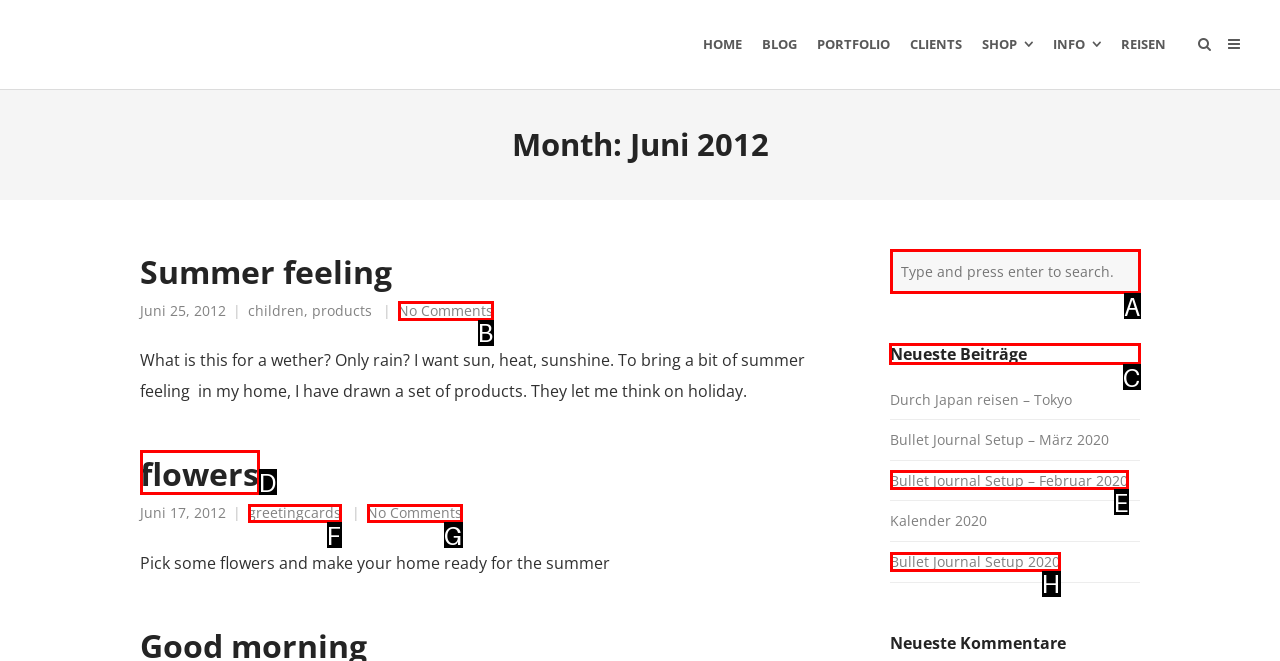Which lettered option should I select to achieve the task: Visit the 'About' page according to the highlighted elements in the screenshot?

None